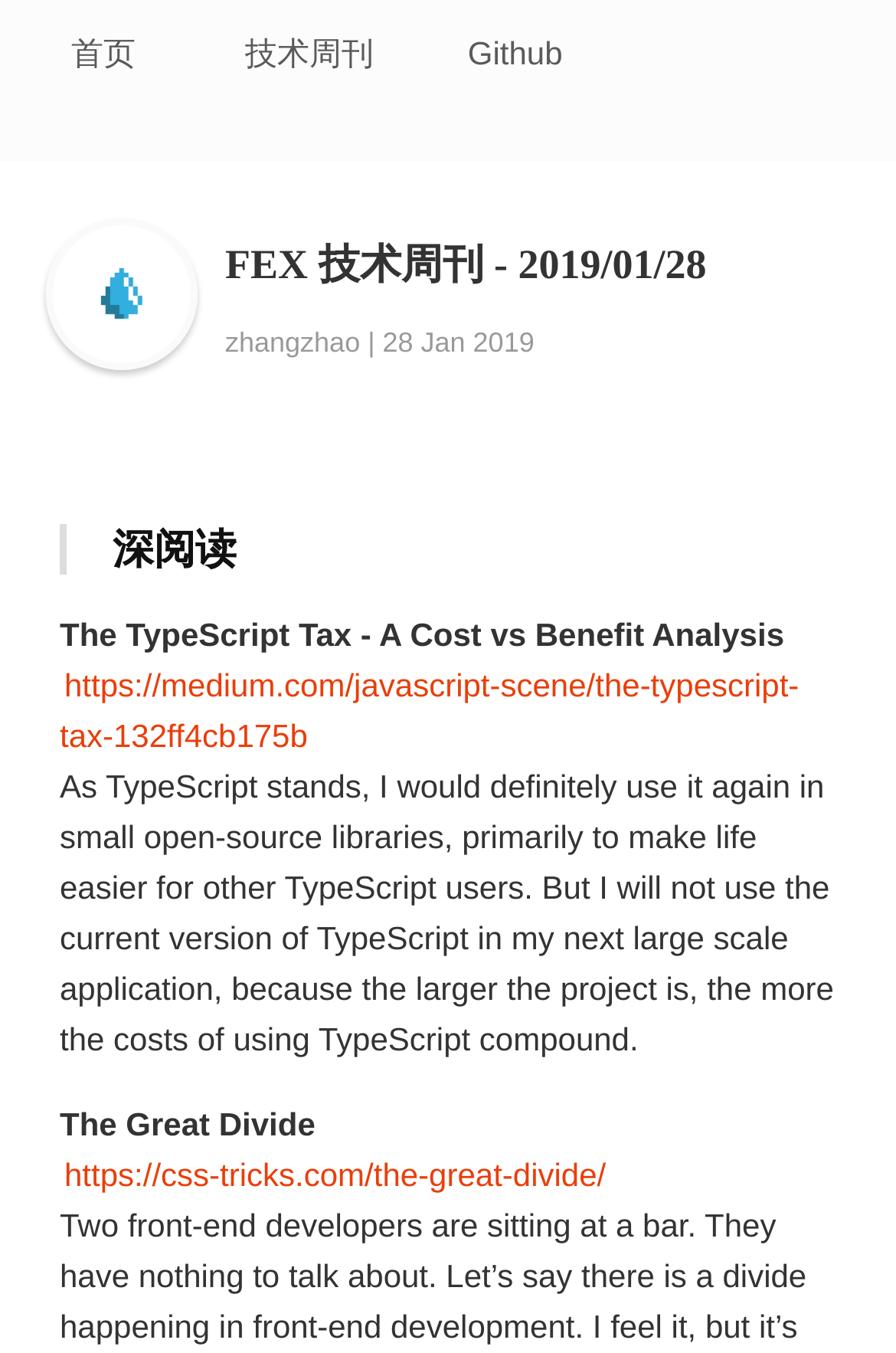Please answer the following question using a single word or phrase: 
What is the date of the FEX technical weekly?

28 Jan 2019